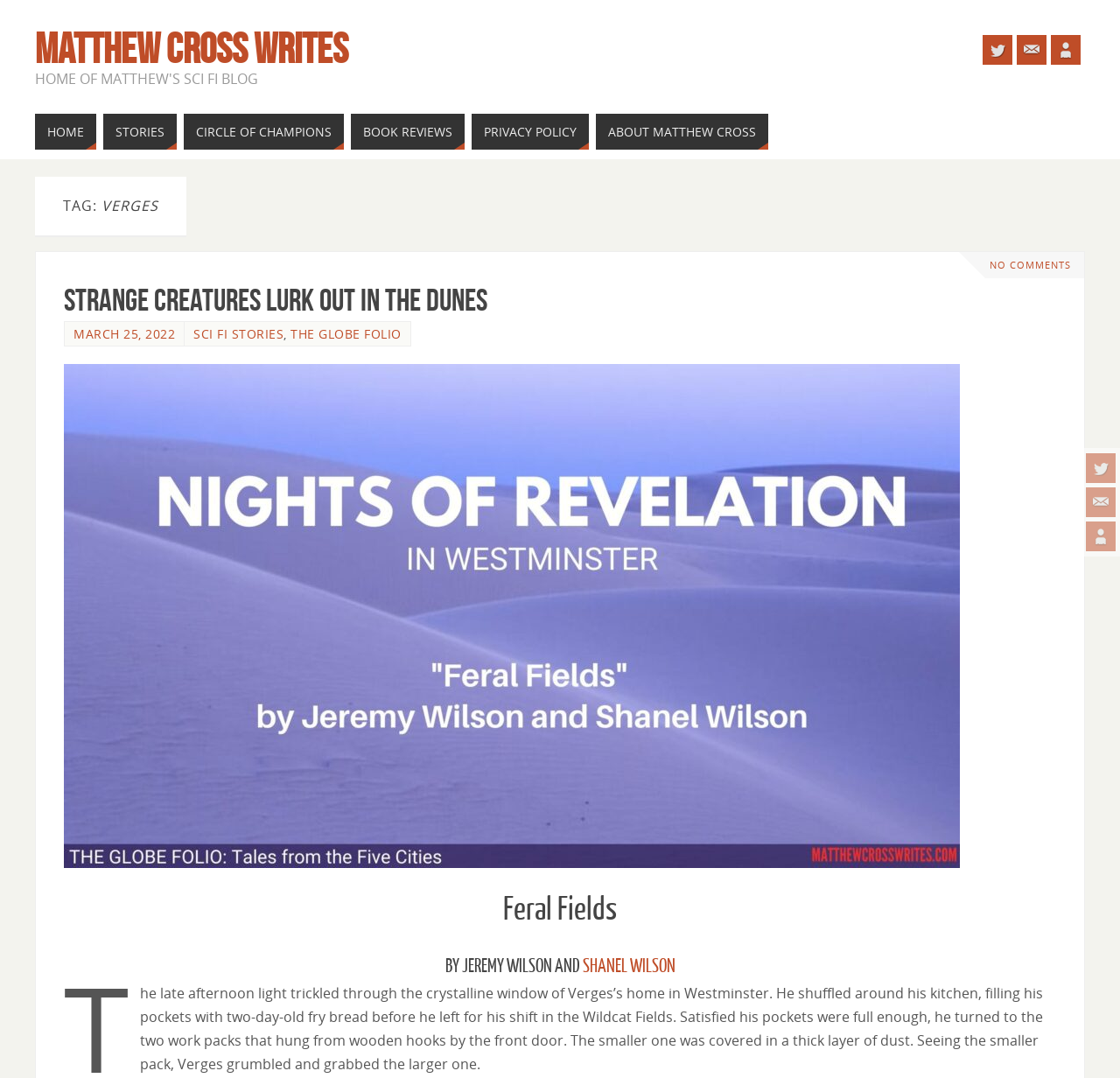What is the title of the first story?
Based on the image content, provide your answer in one word or a short phrase.

Strange creatures lurk out in the dunes